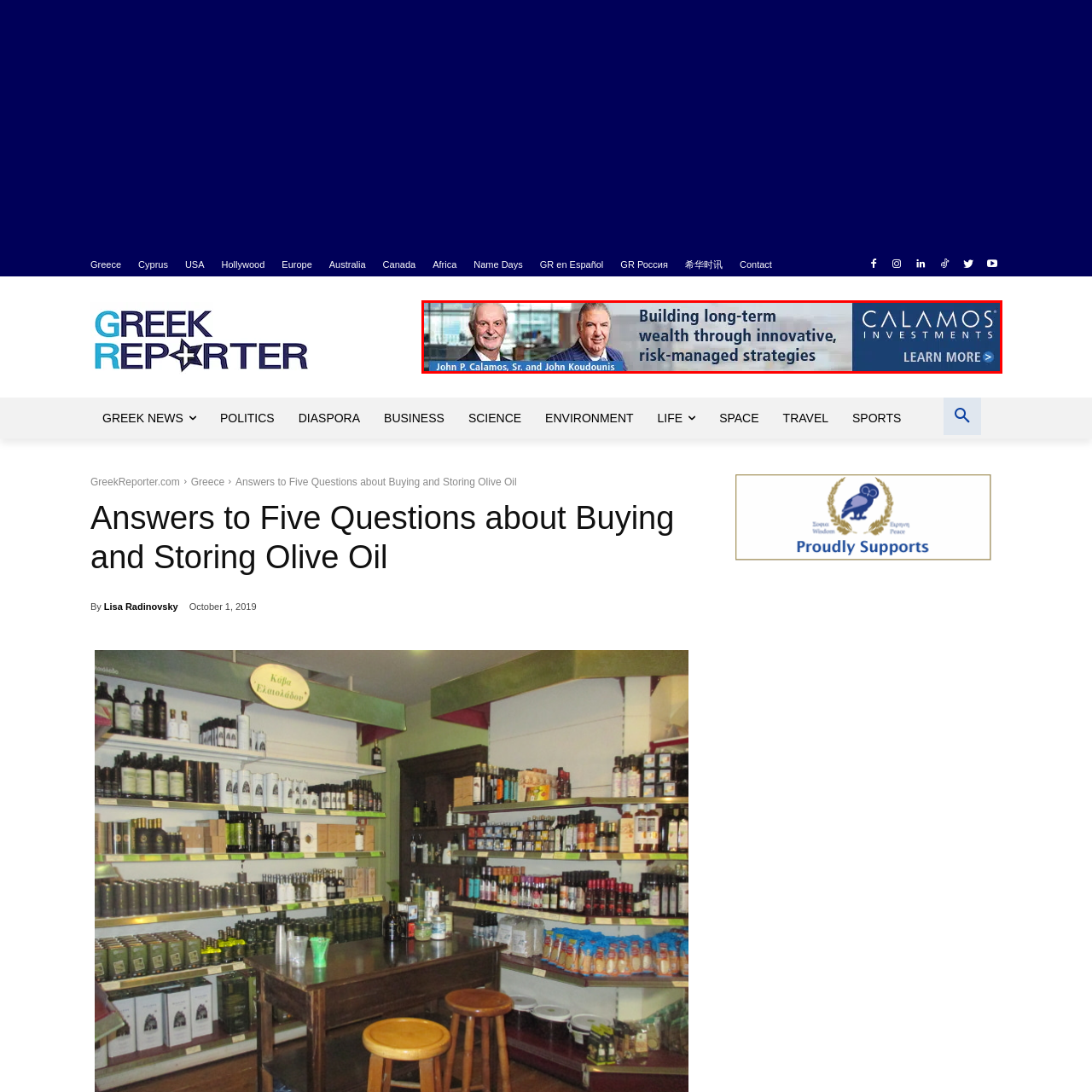Provide an elaborate description of the visual elements present in the image enclosed by the red boundary.

The image features a promotional banner for Calamos Investments, highlighting their commitment to helping clients build long-term wealth through innovative and risk-managed strategies. The banner includes images of two individuals, John P. Calamos, Sr. and John Koudounis, underscoring their leadership in the financial investment industry. The text emphasizes a forward-looking approach to wealth management, inviting viewers to learn more about their services, as indicated by the "LEARN MORE" button on the right side of the image. The design incorporates professional visuals that reflect the business's dedication to effective financial solutions.